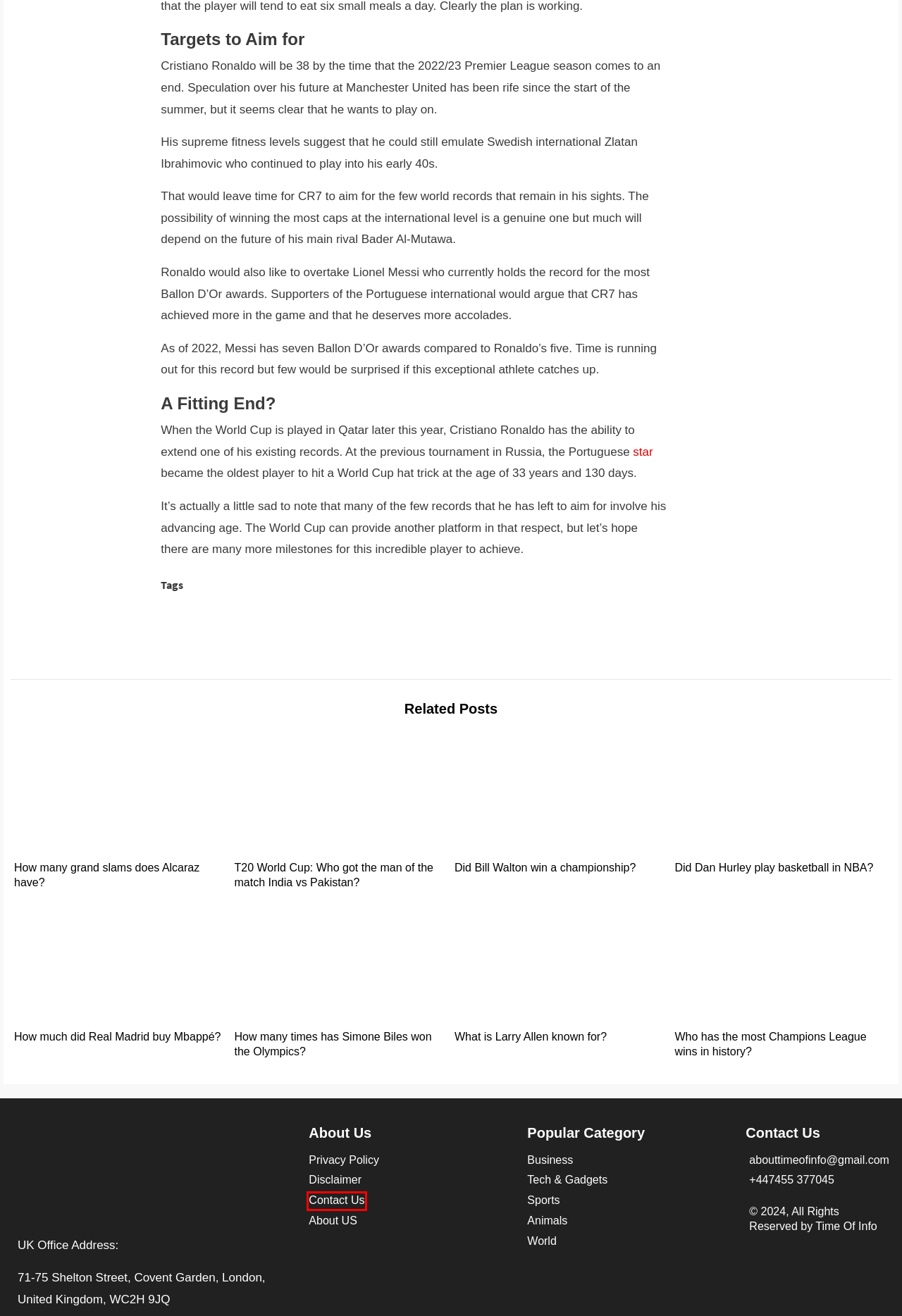Given a screenshot of a webpage with a red bounding box highlighting a UI element, determine which webpage description best matches the new webpage that appears after clicking the highlighted element. Here are the candidates:
A. How many times has Simone Biles won the Olympics?
B. Top 10 Highest Earning Sports Stars in The World | Timeofinfo
C. Wild Wonders: Exploring the Animal Kingdom | Time Of Info
D. Contact Us to Time of Info
E. Who has the most Champions League wins in history?
F. Disclaimer for Time Of Info
G. About Time Of Info
H. How much did Real Madrid buy Mbappé?

D